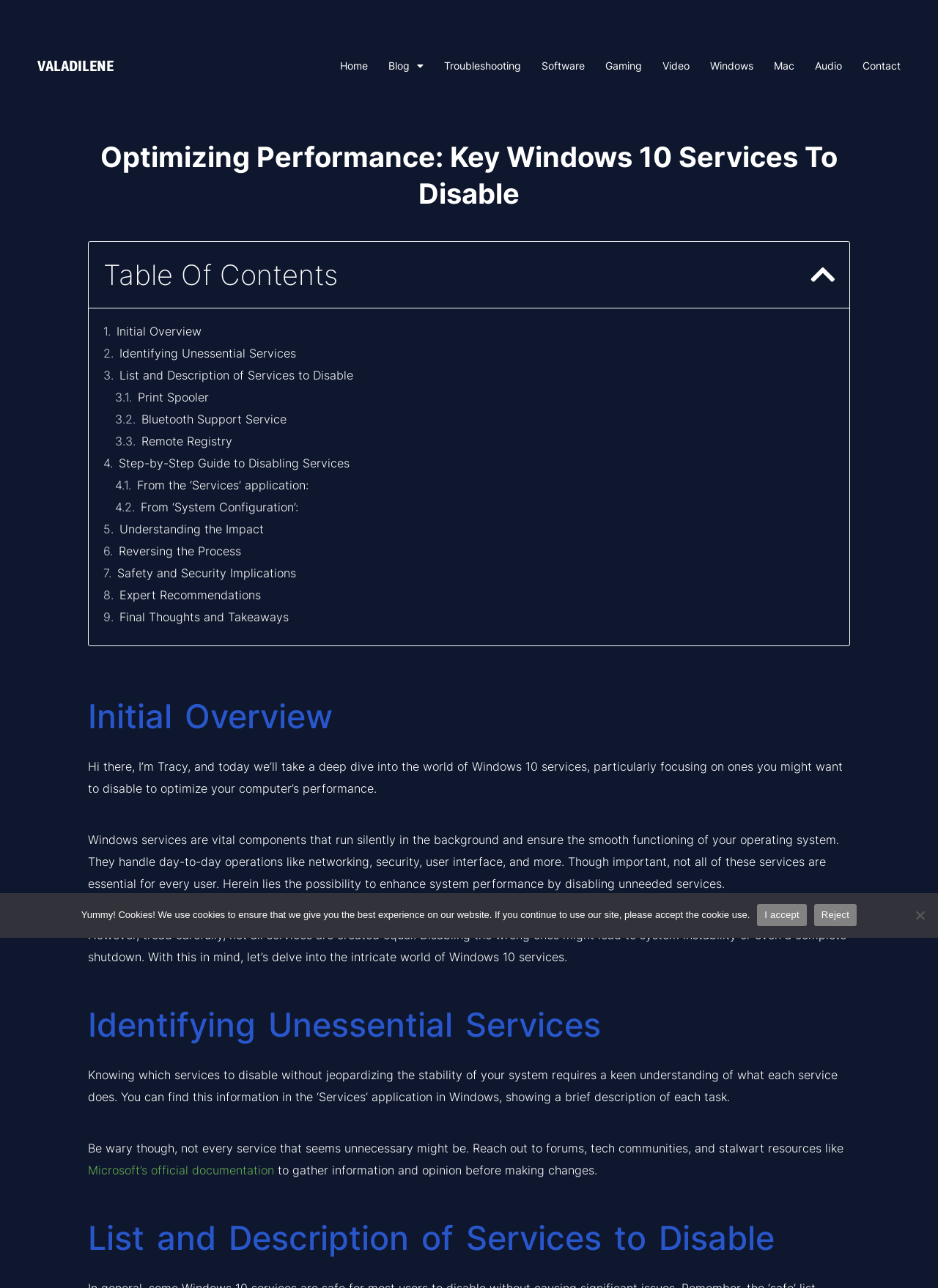Can you identify the bounding box coordinates of the clickable region needed to carry out this instruction: 'Click on the 'Print Spooler' link'? The coordinates should be four float numbers within the range of 0 to 1, stated as [left, top, right, bottom].

[0.147, 0.302, 0.223, 0.315]